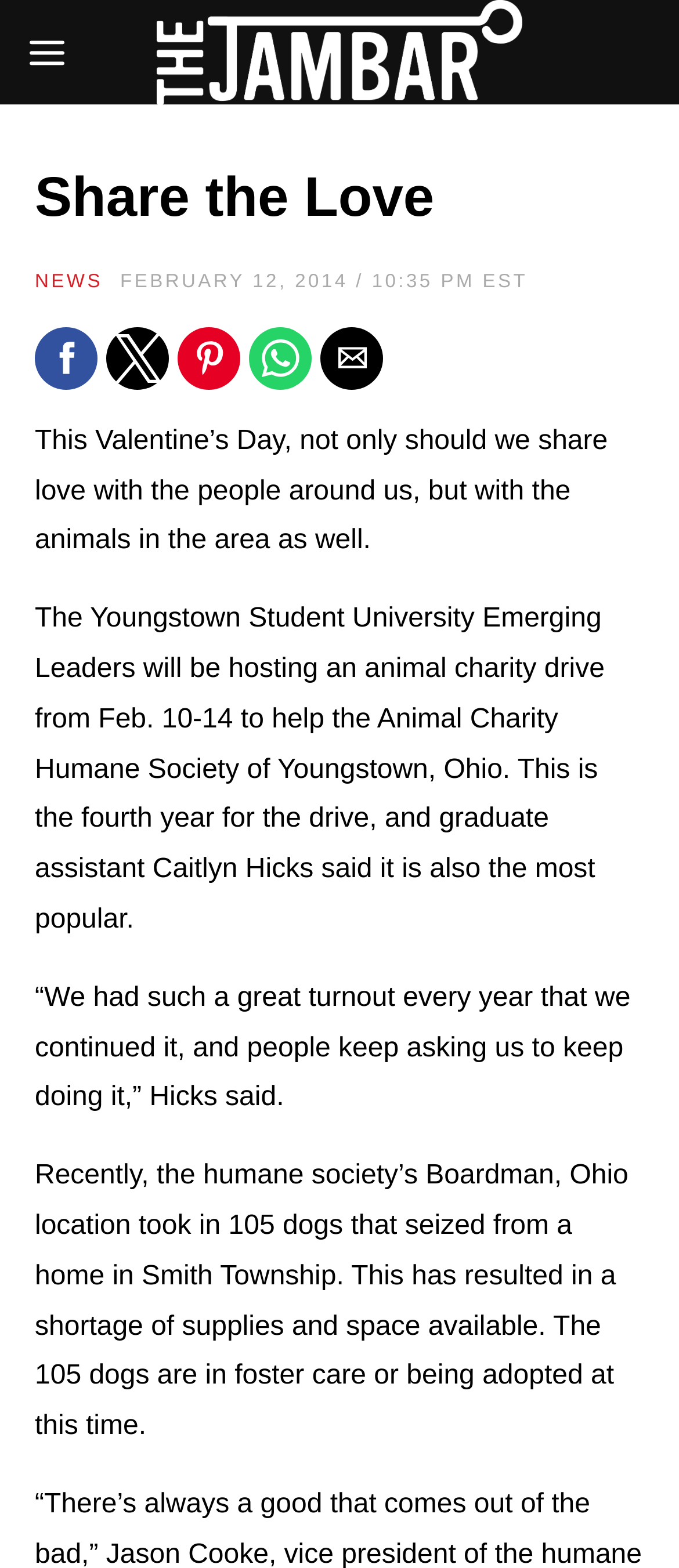Find the bounding box coordinates of the element I should click to carry out the following instruction: "Click the Share by email button".

[0.472, 0.209, 0.564, 0.248]